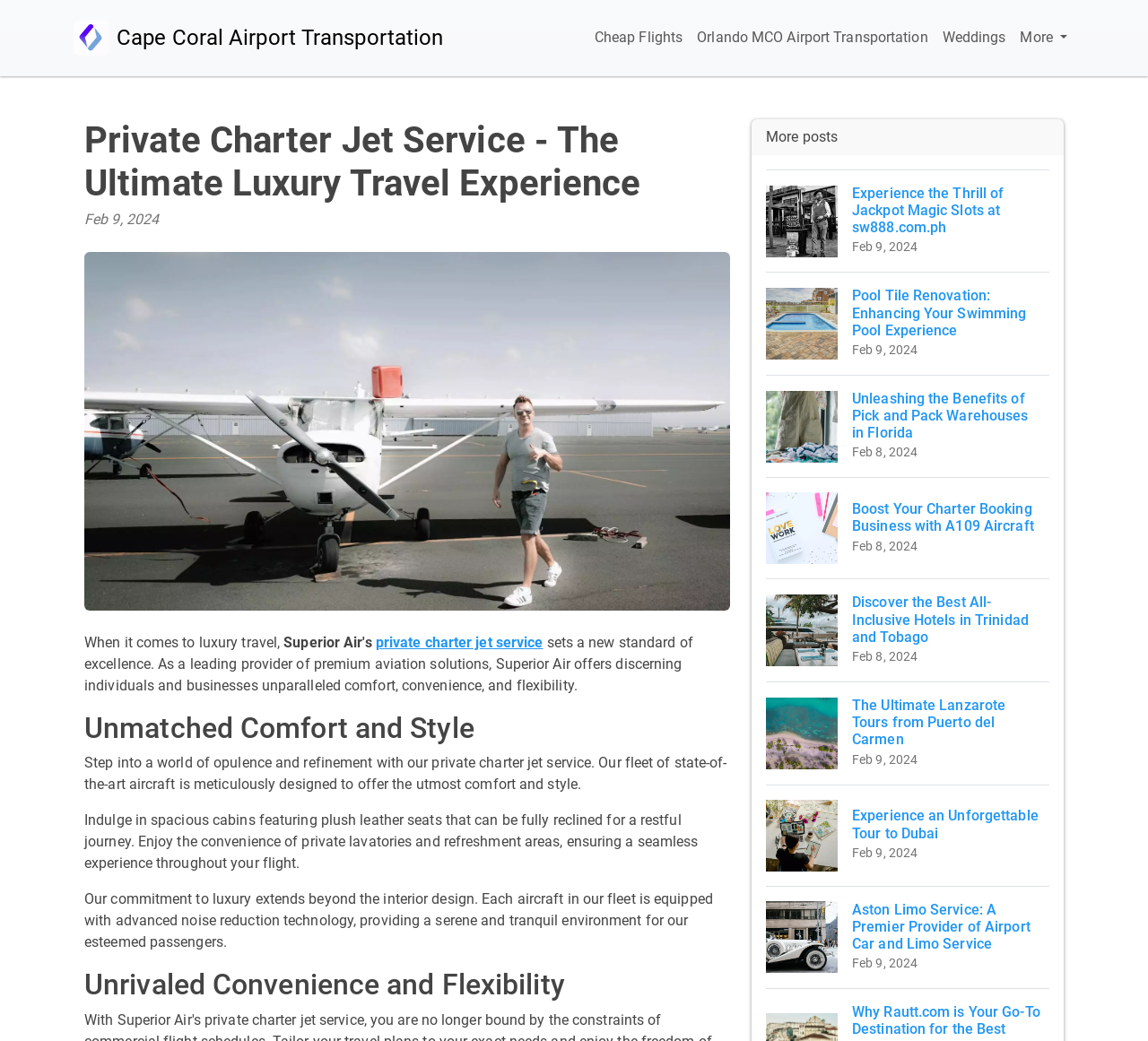Please identify the bounding box coordinates of the clickable area that will fulfill the following instruction: "Click the 'Logo Cape Coral Airport Transportation' link". The coordinates should be in the format of four float numbers between 0 and 1, i.e., [left, top, right, bottom].

[0.064, 0.015, 0.386, 0.058]